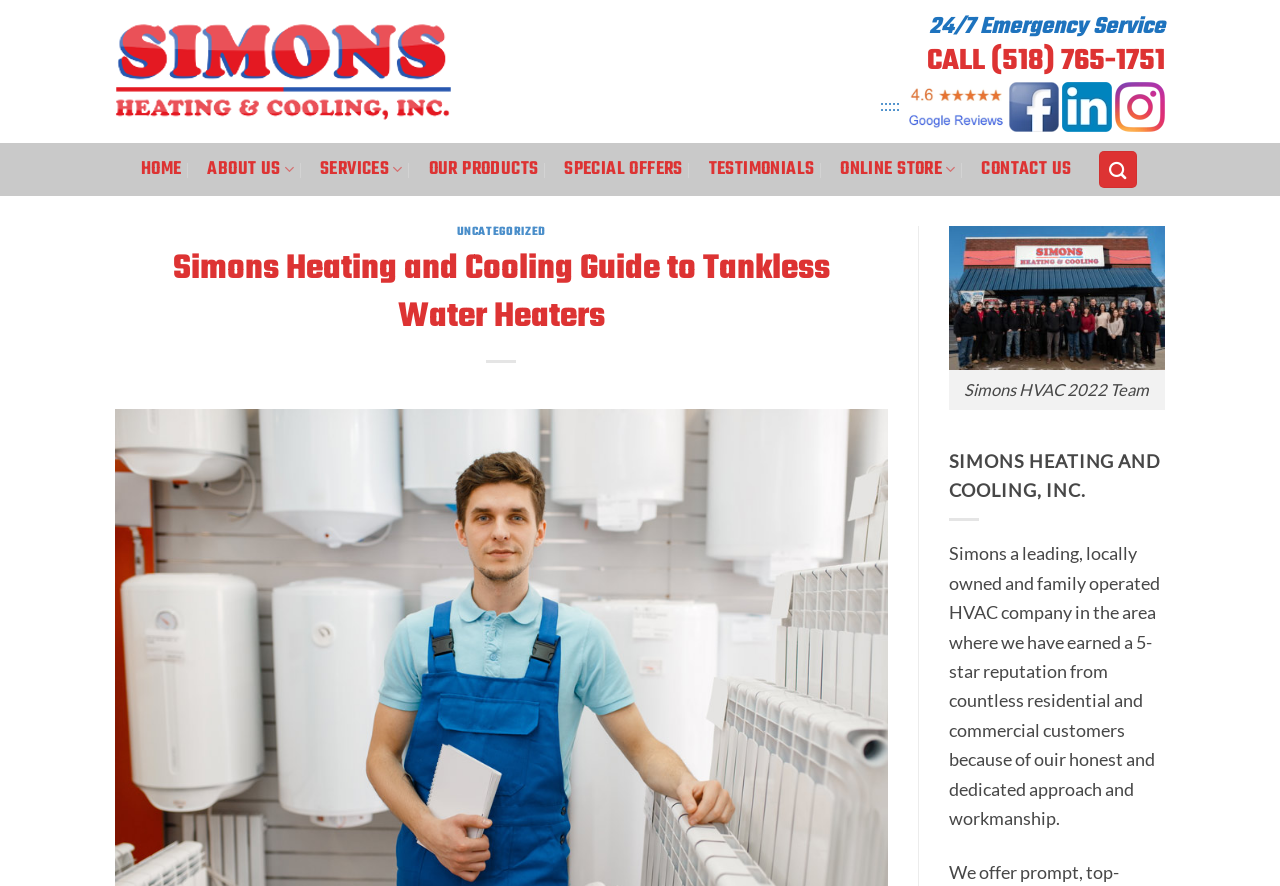Please find and report the bounding box coordinates of the element to click in order to perform the following action: "View the Simons 2022 Team". The coordinates should be expressed as four float numbers between 0 and 1, in the format [left, top, right, bottom].

[0.741, 0.321, 0.91, 0.346]